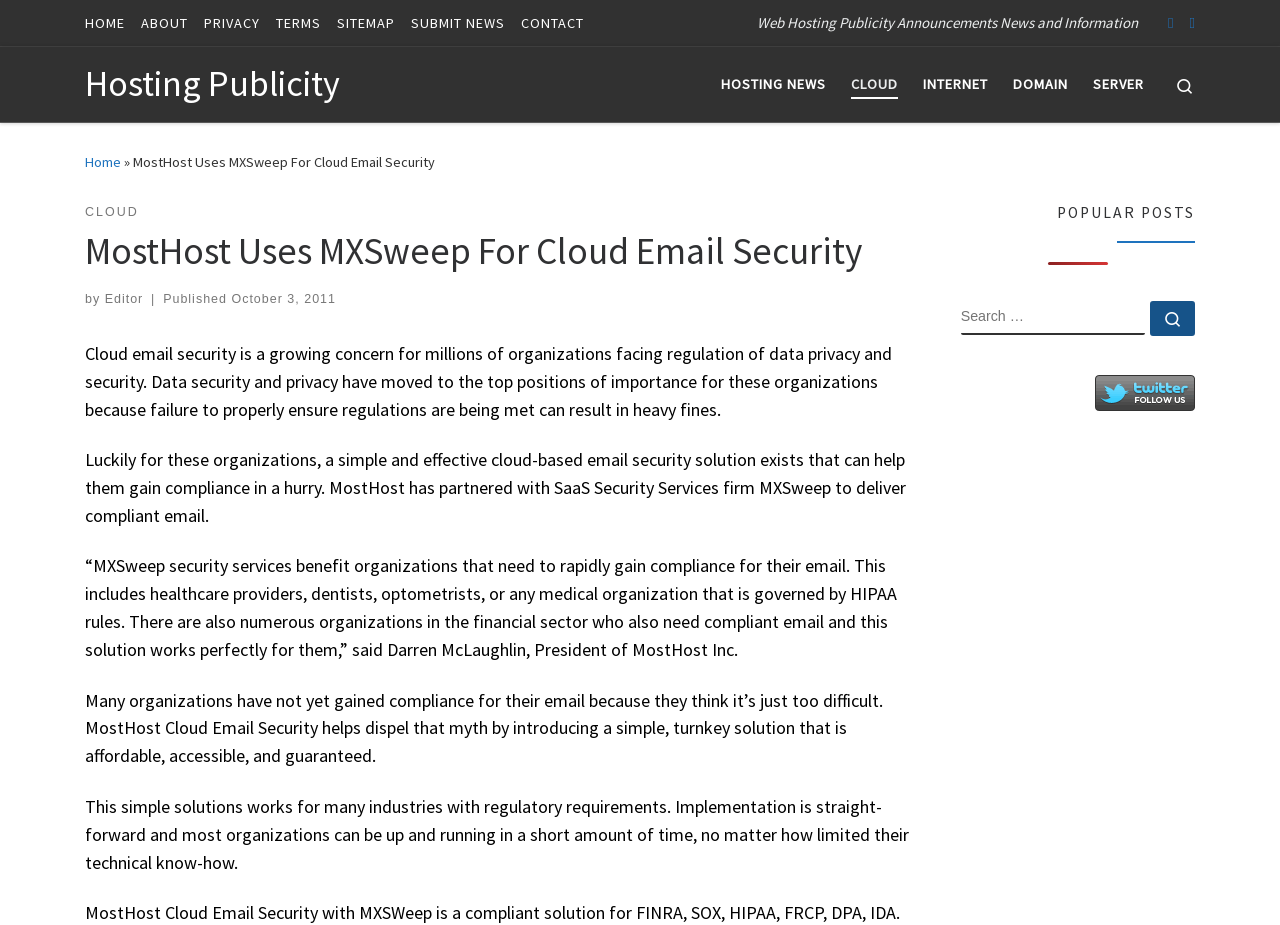From the webpage screenshot, predict the bounding box of the UI element that matches this description: "Skip to content".

[0.003, 0.004, 0.115, 0.056]